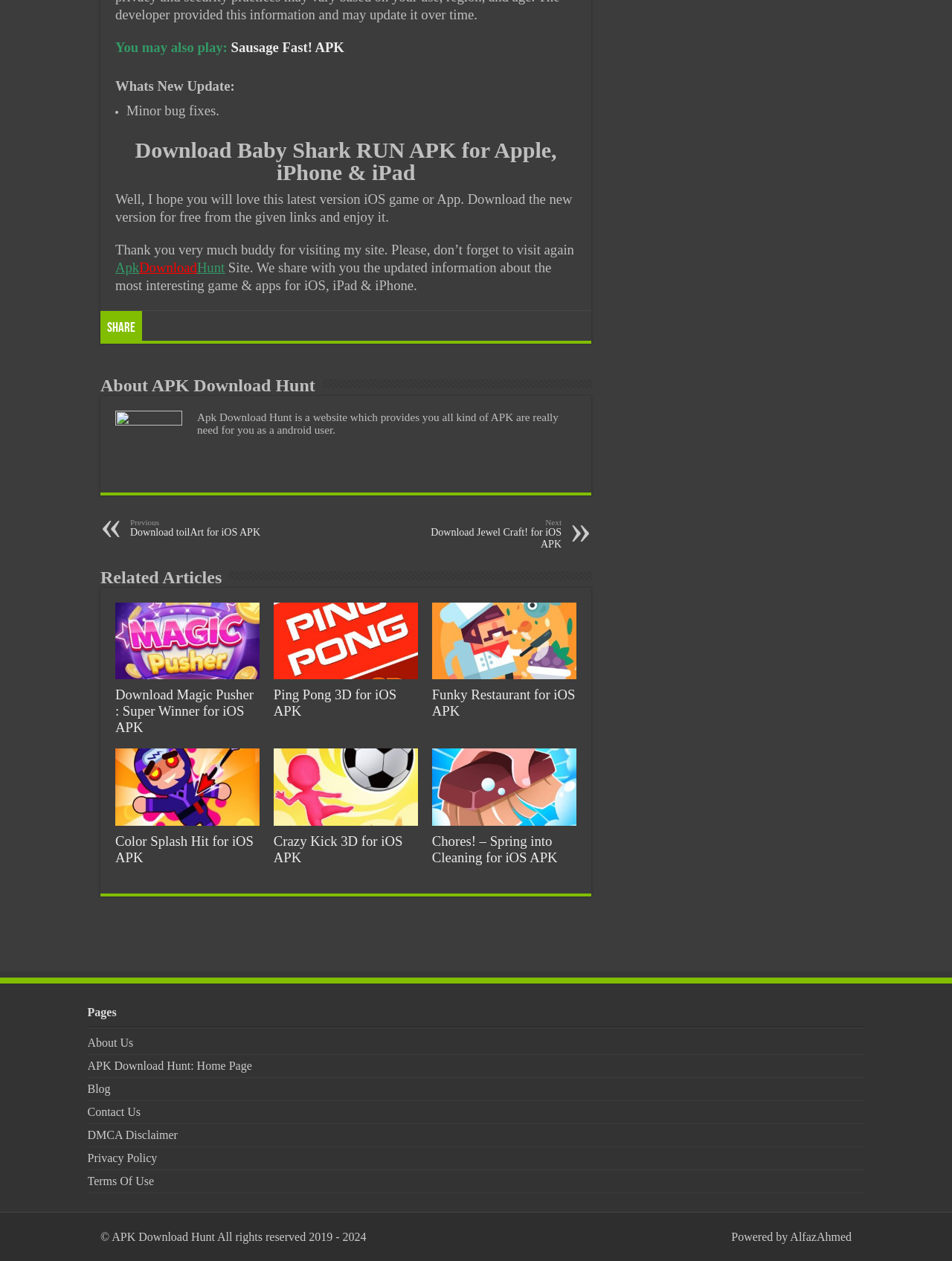Please find the bounding box for the following UI element description. Provide the coordinates in (top-left x, top-left y, bottom-right x, bottom-right y) format, with values between 0 and 1: Blog

[0.092, 0.858, 0.116, 0.868]